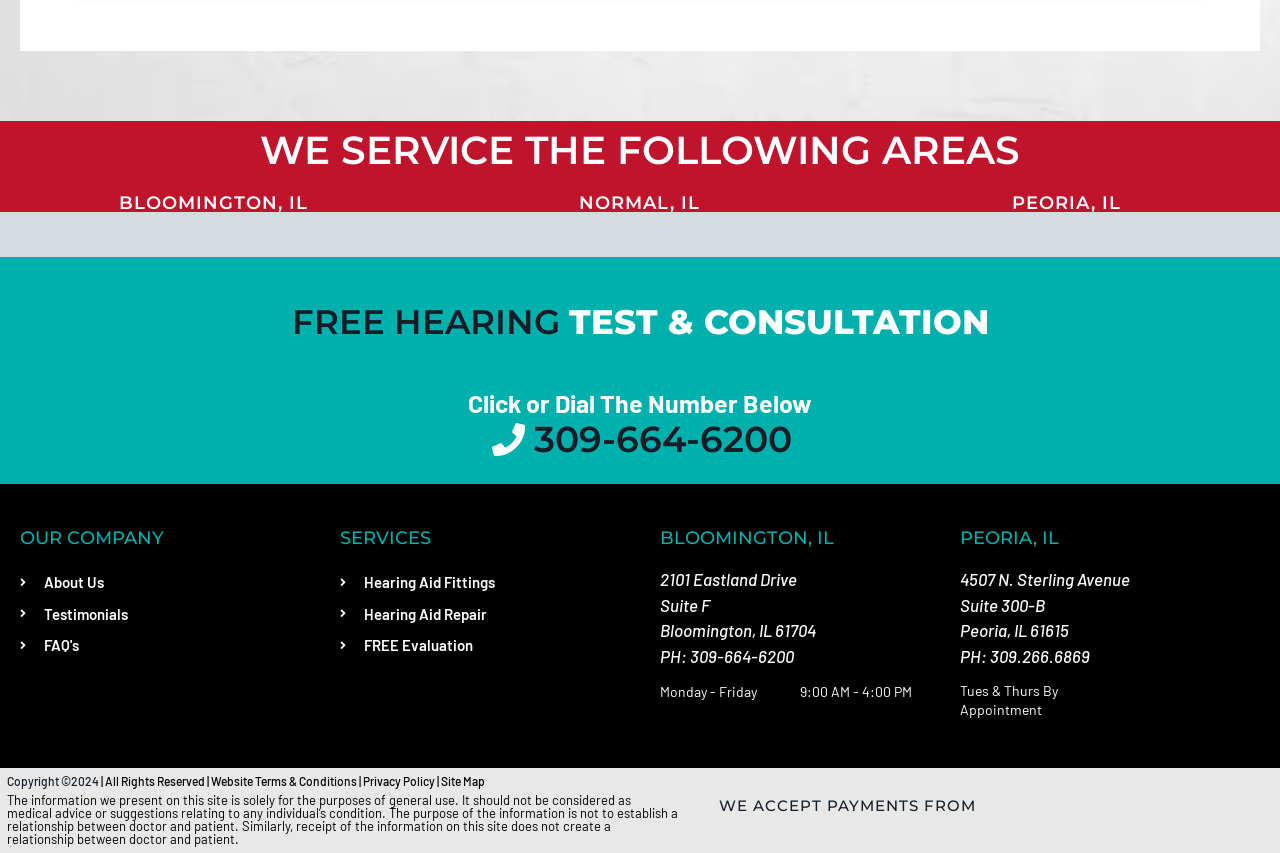Find the bounding box coordinates for the HTML element described in this sentence: "Alma Mater Studiorum UniBO". Provide the coordinates as four float numbers between 0 and 1, in the format [left, top, right, bottom].

None